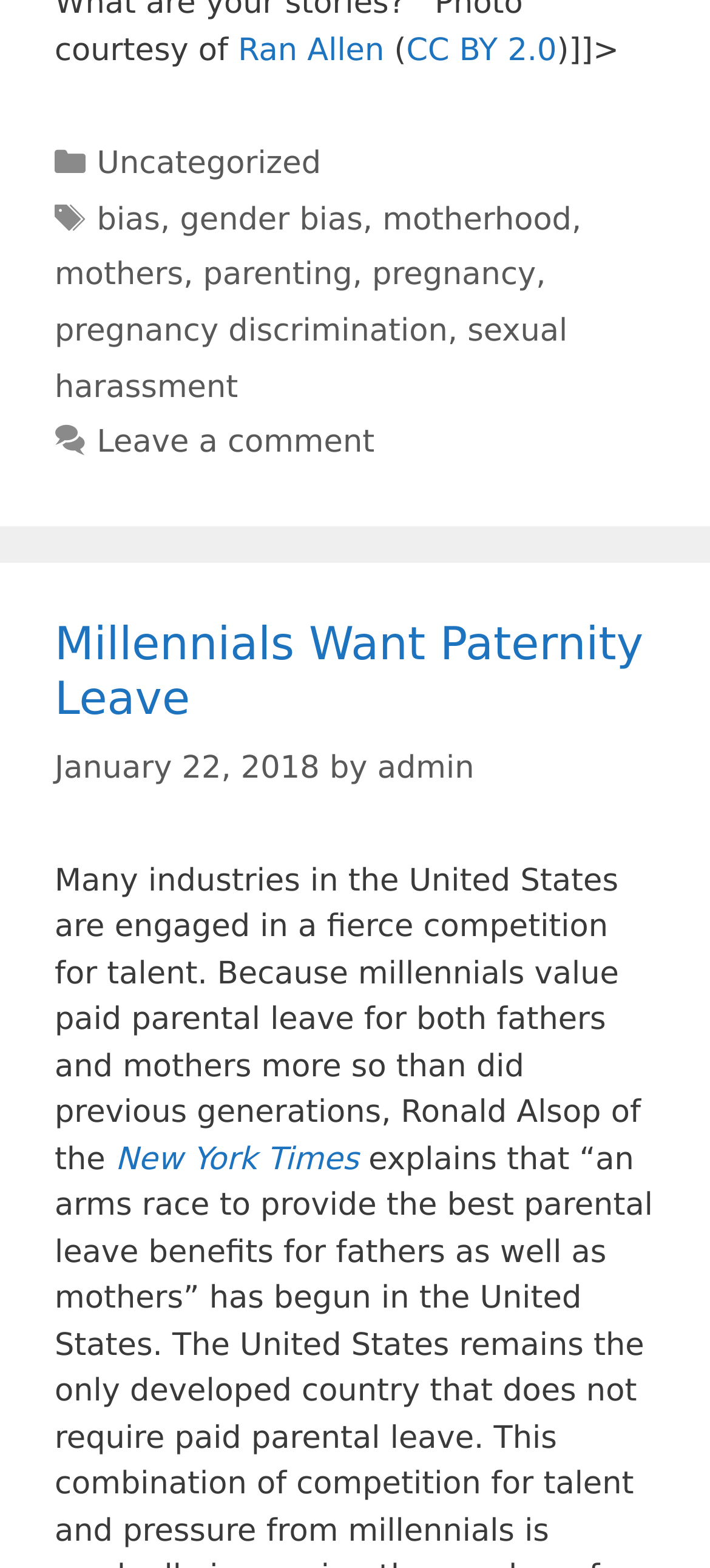Given the content of the image, can you provide a detailed answer to the question?
What is the topic of this article?

The topic of this article can be inferred from the heading of the webpage, which says 'Millennials Want Paternity Leave', and the content of the article, which discusses the importance of paid parental leave for both fathers and mothers.